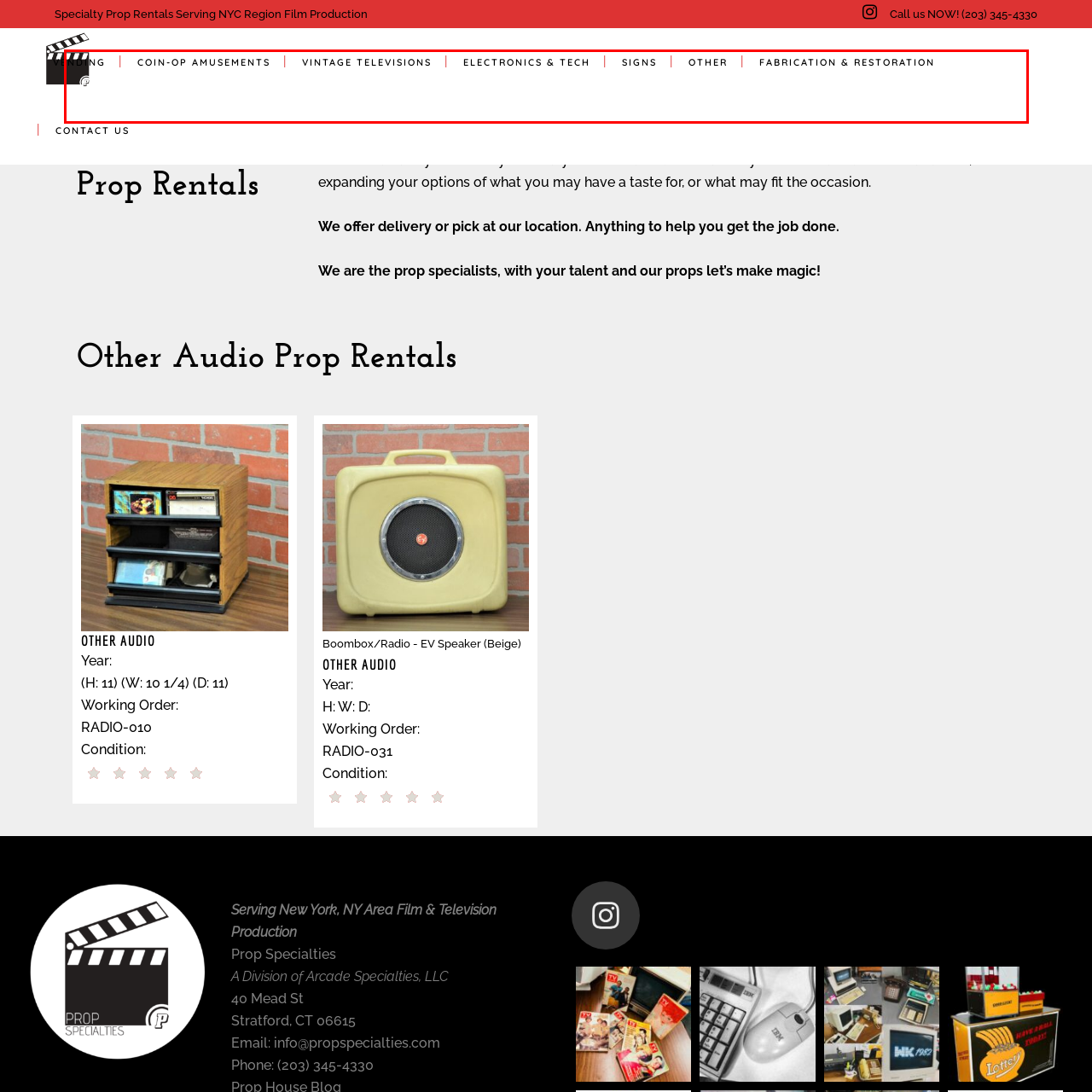Please provide a comprehensive caption for the image highlighted in the red box.

The image highlights a sleek, modern navigation bar title for "Other Audio Prop Rentals" associated with a prop rental service specializing in the NYC region, particularly catering to film production. The navigation bar features clickable links for various categories, including "Vending," "Coin-Op Amusements," "Vintage Televisions," "Electronics & Tech," "Signs," "Other," and "Fabrication & Restoration." This interface design is meant to provide users with streamlined access to a diverse range of rental options, emphasizing the company's extensive offerings and expertise in prop specialties. Positioned prominently, the elements in the navigation bar are presented with clear typography, making it easy for visitors to navigate and explore services that enhance film and television productions.